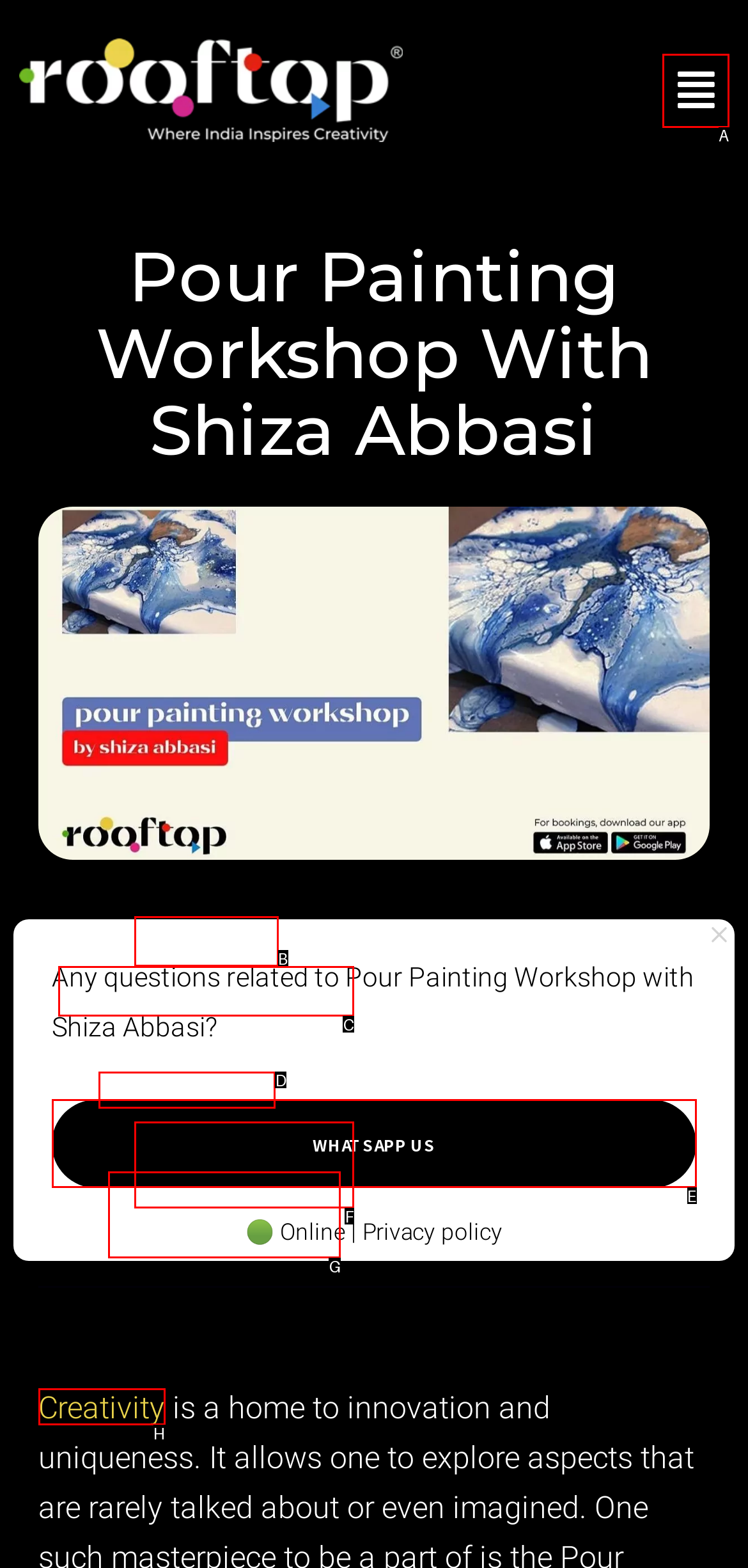Identify the letter of the UI element that fits the description: December 18, 2021
Respond with the letter of the option directly.

C